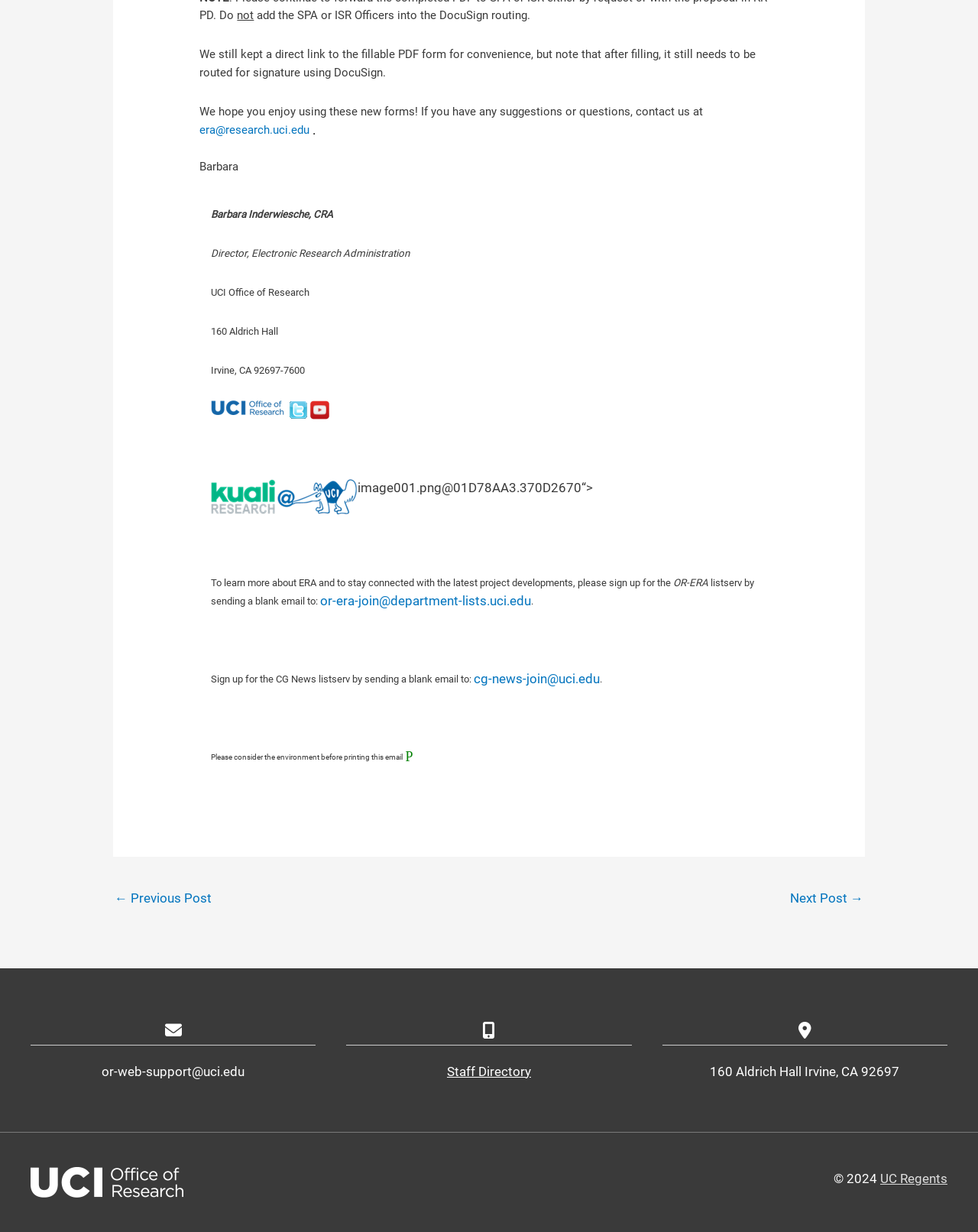Answer the following inquiry with a single word or phrase:
What is the email address to contact for web support?

or-web-support@uci.edu